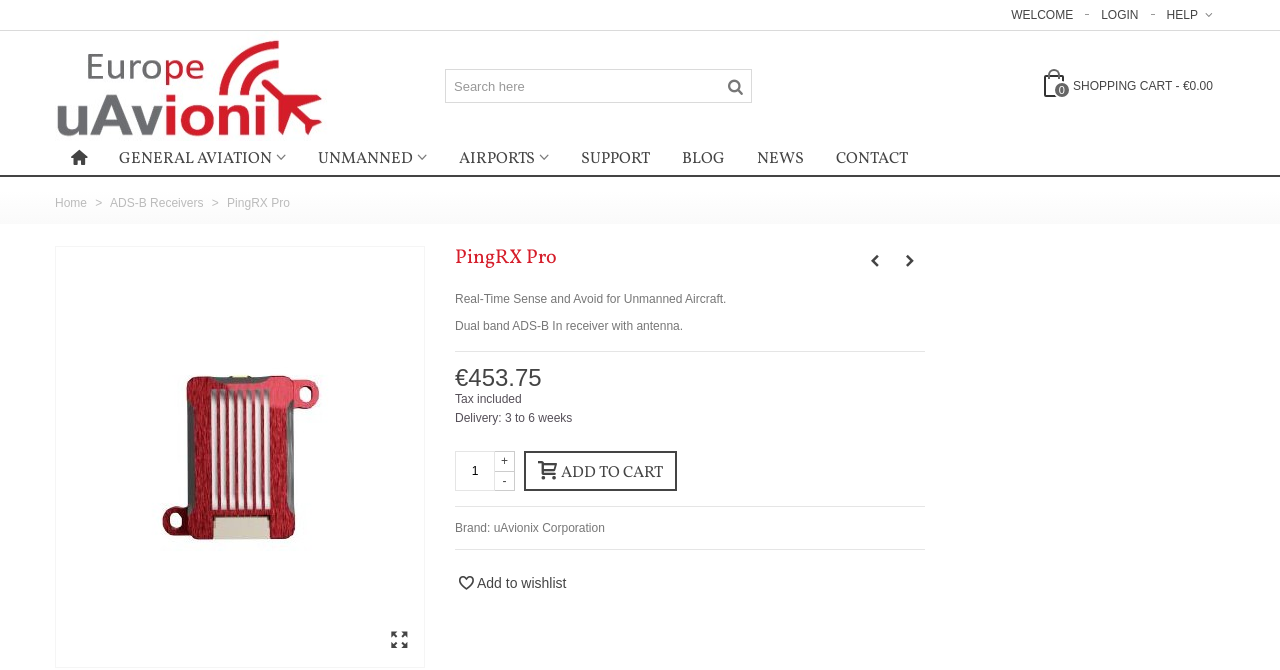Explain in detail what is displayed on the webpage.

The webpage is about the PingRX Pro, a real-time sense and avoid system for unmanned aircraft. At the top right corner, there are links to "HELP" and "LOGIN", as well as a "WELCOME" message. Below these links, there is a layout table that spans most of the width of the page, containing several elements.

On the left side of the table, there is a link to "uAvionix Europe" with an accompanying image. Next to it, there is a search bar with a placeholder text "Search here" and a search button. On the right side of the table, there is a link to a shopping cart with a price of €0.00.

Below the table, there is a row of links to different categories, including "GENERAL AVIATION", "UNMANNED", "AIRPORTS", "SUPPORT", "BLOG", "NEWS", and "CONTACT". 

On the left side of the page, there is a navigation menu with links to "Home", "ADS-B Receivers", and "PingRX Pro". Below this menu, there is a large image of the PingRX Pro product, accompanied by a heading and several links to social media or other related pages.

The main content of the page is focused on the PingRX Pro product, with a description that reads "Real-Time Sense and Avoid for Unmanned Aircraft. Dual band ADS-B In receiver with antenna." Below this description, there is a price of €453.75, with a note that tax is included. There is also information about the delivery time, which is 3 to 6 weeks.

Underneath the product information, there is a section to add the product to the cart, with a quantity selector and an "ADD TO CART" button. Finally, there is a section with additional product information, including the brand name "uAvionix Corporation", and a link to add the product to a wishlist.